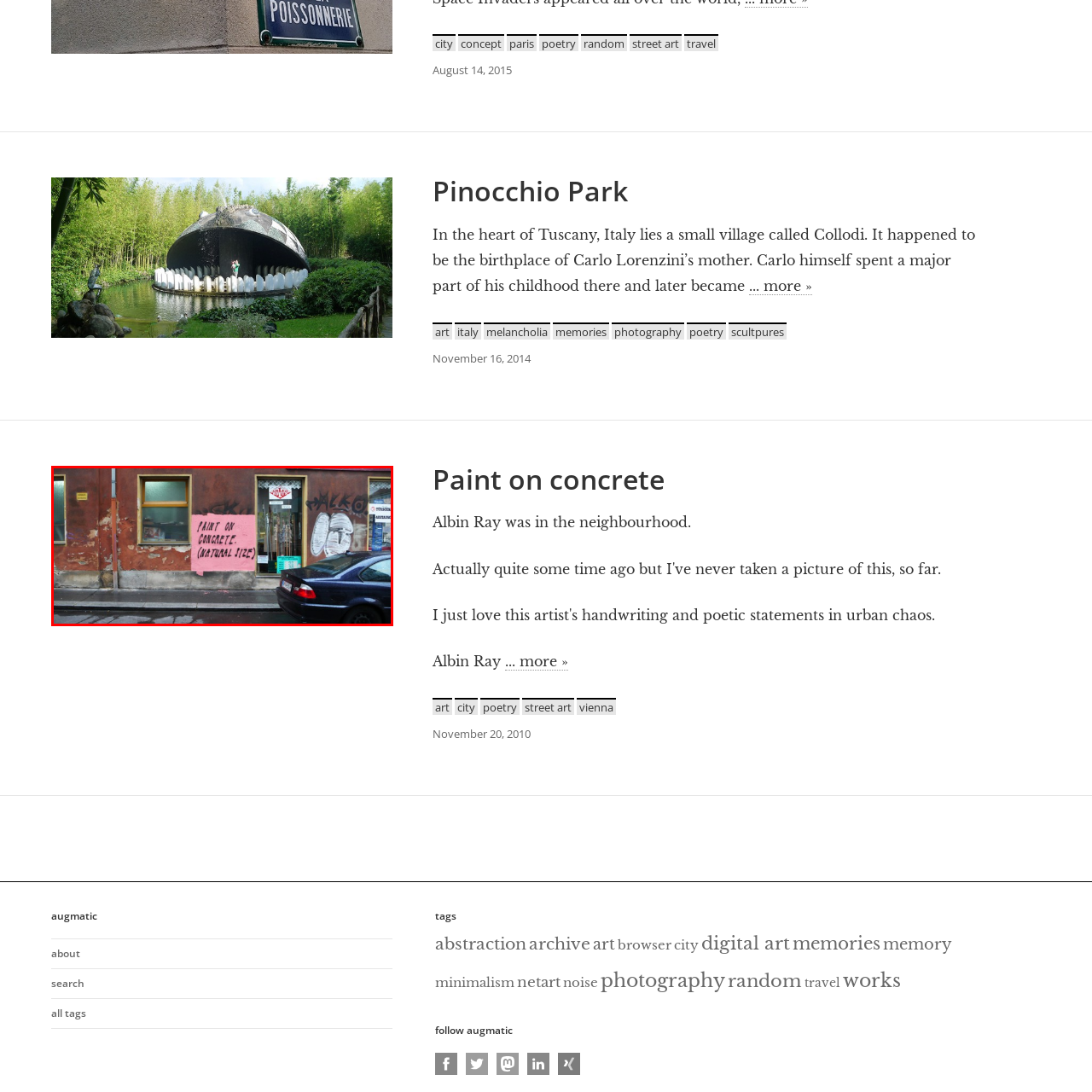What is parked in the foreground of the scene?
Examine the portion of the image surrounded by the red bounding box and deliver a detailed answer to the question.

According to the caption, a parked car is present in the foreground of the scene, adding to the local atmosphere of the urban environment.